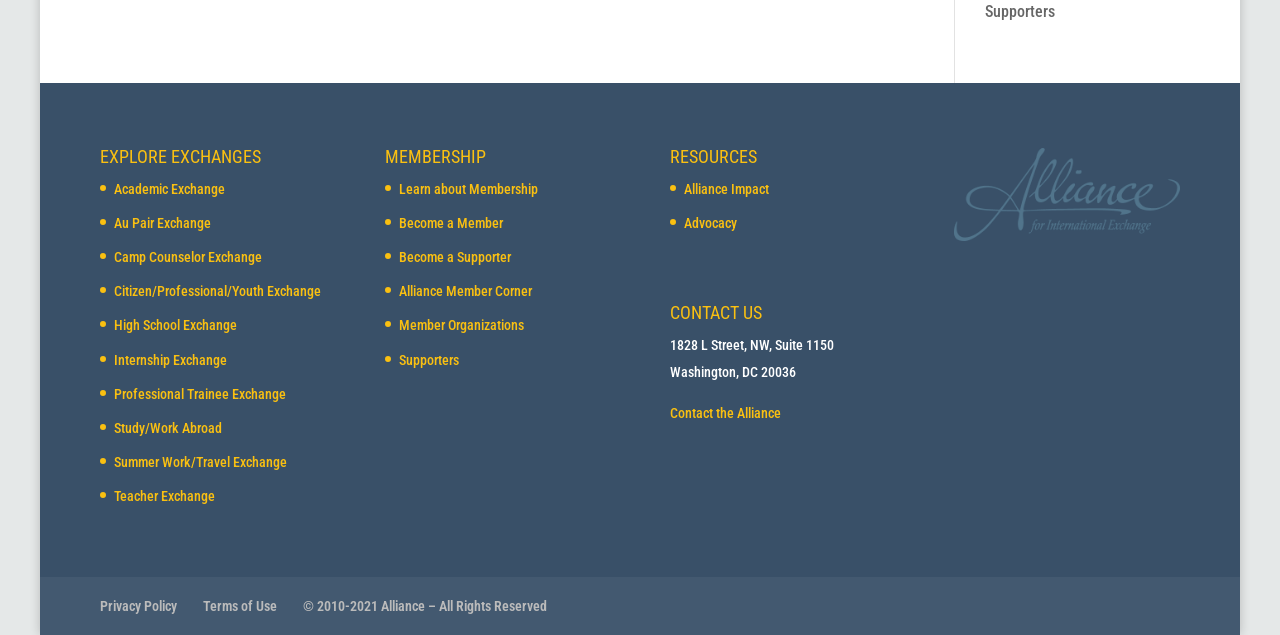Please determine the bounding box coordinates of the element's region to click for the following instruction: "Become a Supporter".

[0.312, 0.392, 0.399, 0.417]